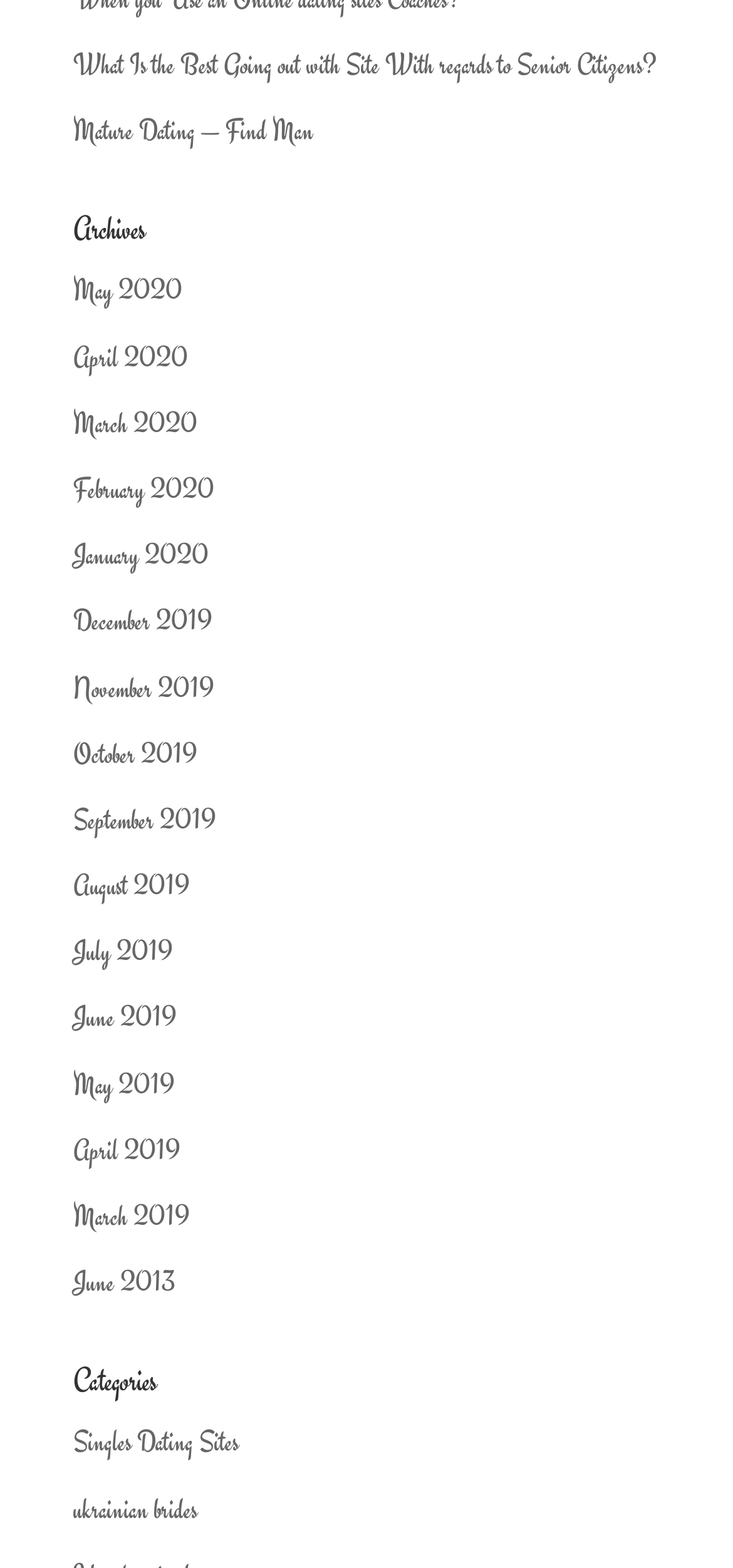What is the topic of the first link on the webpage?
Refer to the image and answer the question using a single word or phrase.

Senior Citizens